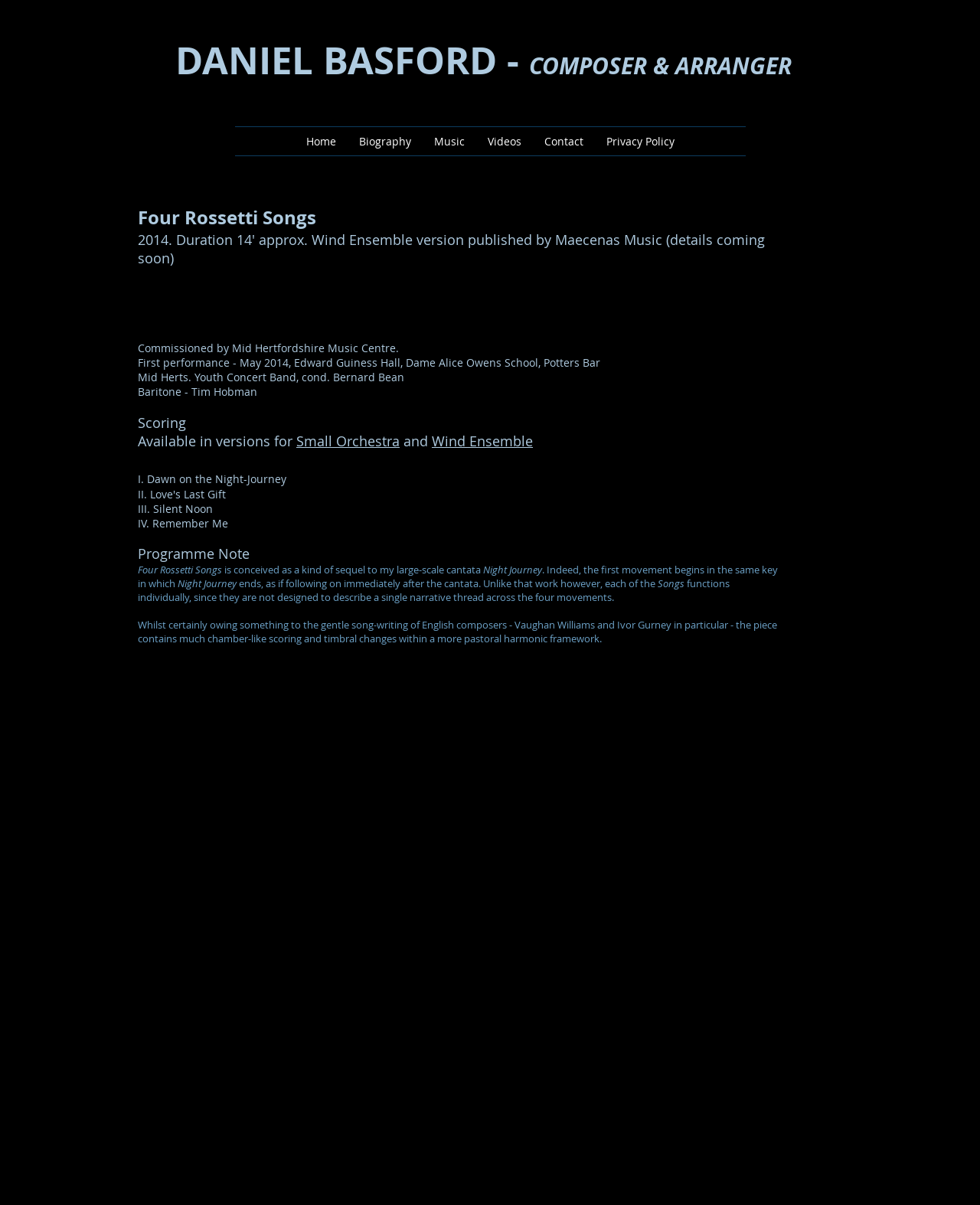Please answer the following question using a single word or phrase: What is the inspiration for Four Rossetti Songs?

Night Journey